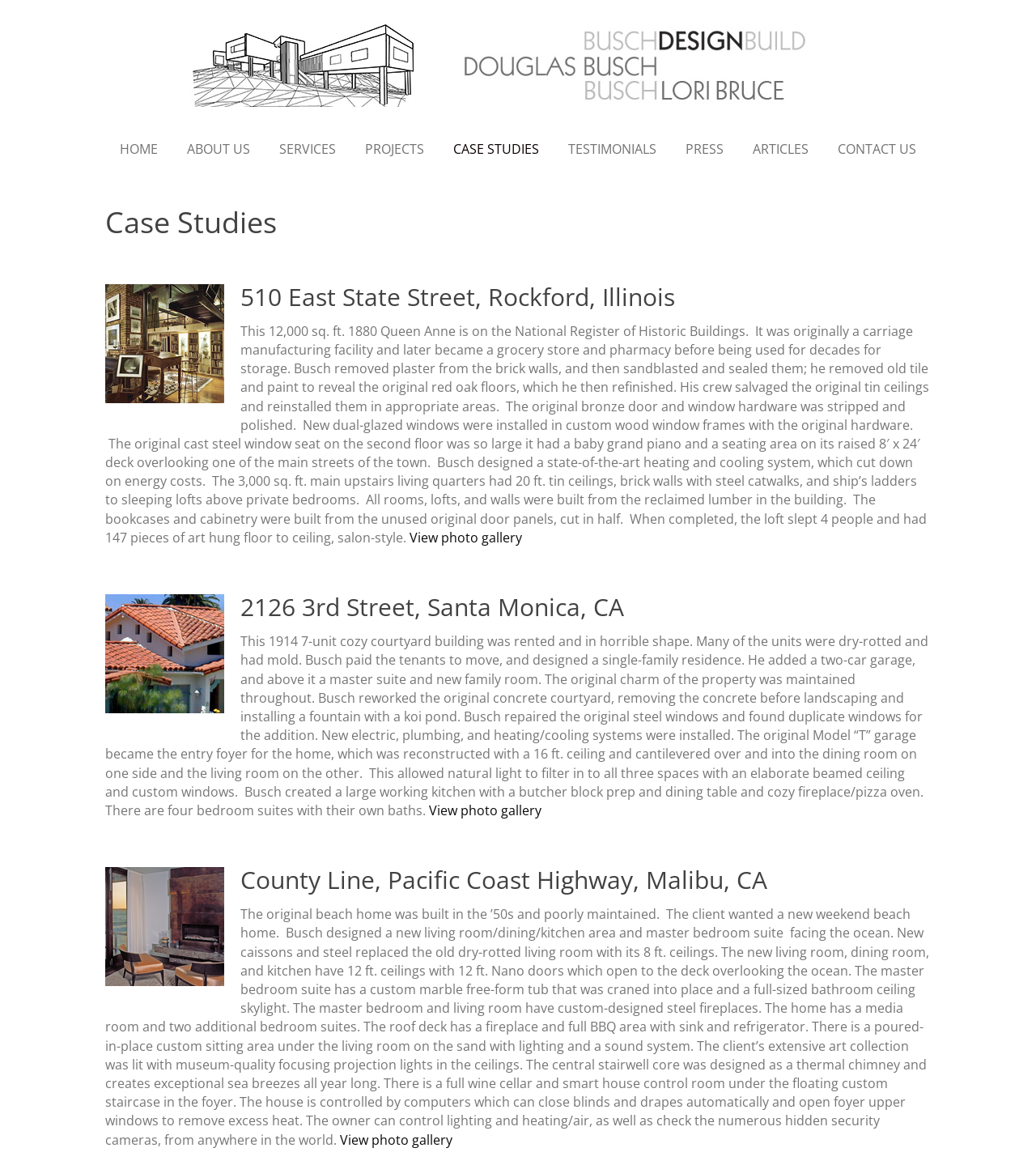What is the original use of 510 East State Street?
From the image, provide a succinct answer in one word or a short phrase.

Carriage manufacturing facility